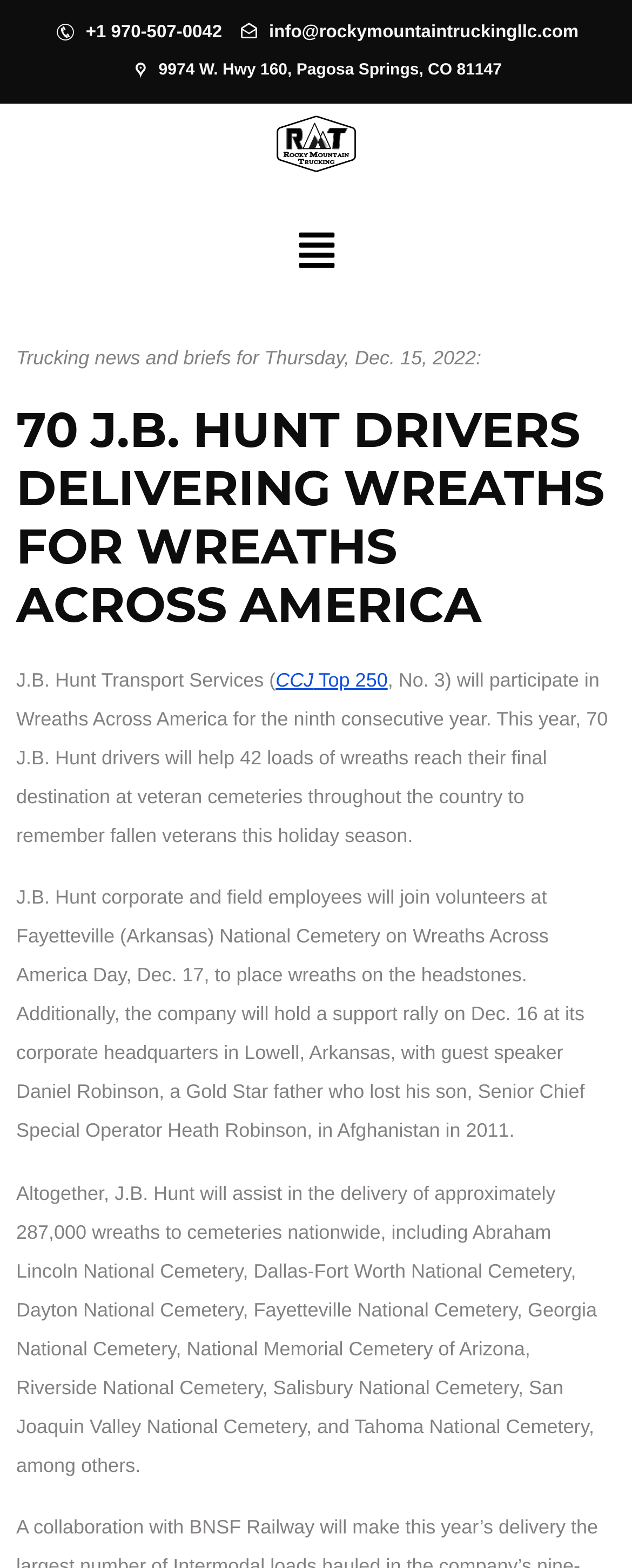Respond to the following query with just one word or a short phrase: 
What is the rank of J.B. Hunt Transport Services?

No. 3